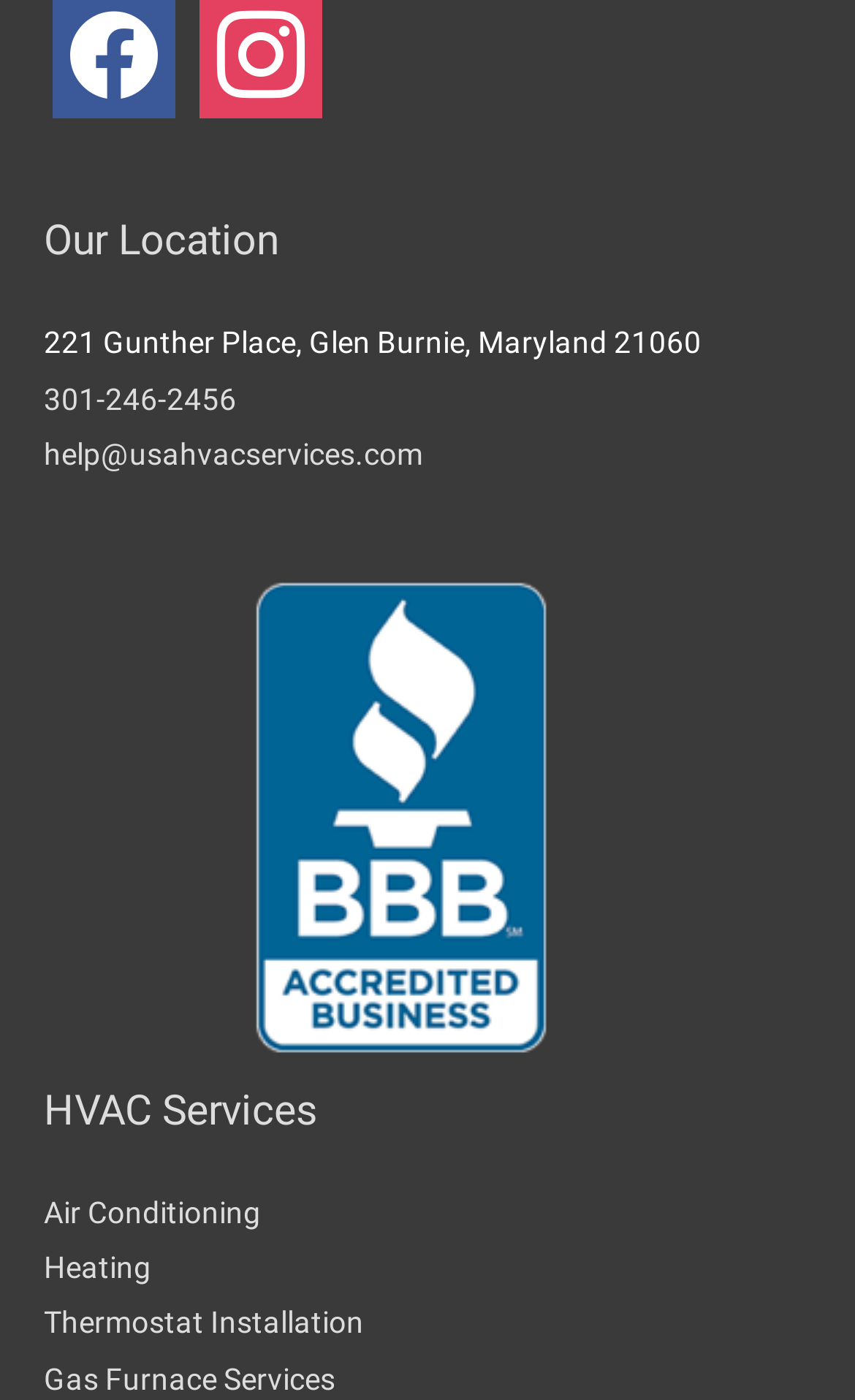Using the provided description: "instagram", find the bounding box coordinates of the corresponding UI element. The output should be four float numbers between 0 and 1, in the format [left, top, right, bottom].

[0.233, 0.026, 0.377, 0.051]